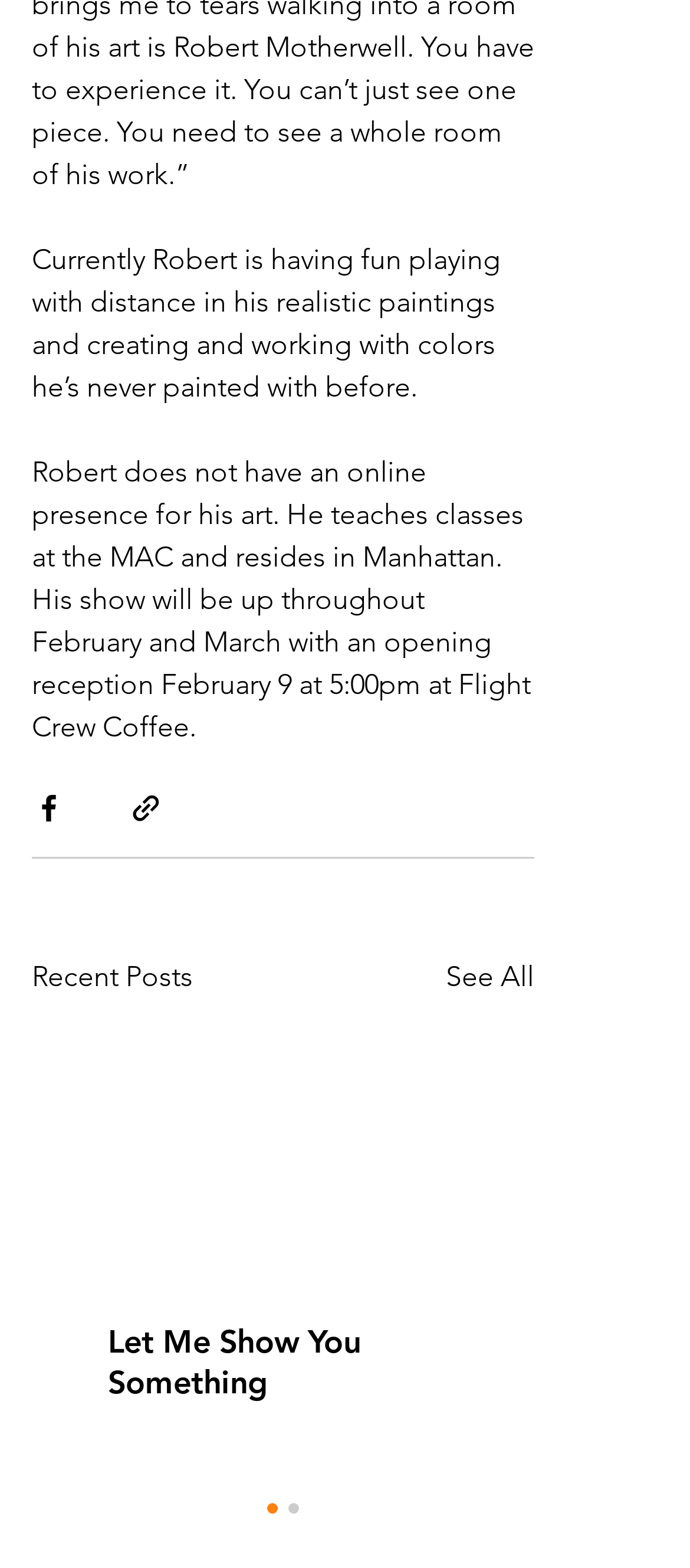Bounding box coordinates should be in the format (top-left x, top-left y, bottom-right x, bottom-right y) and all values should be floating point numbers between 0 and 1. Determine the bounding box coordinate for the UI element described as: aria-label="Share via Facebook"

[0.046, 0.505, 0.095, 0.526]